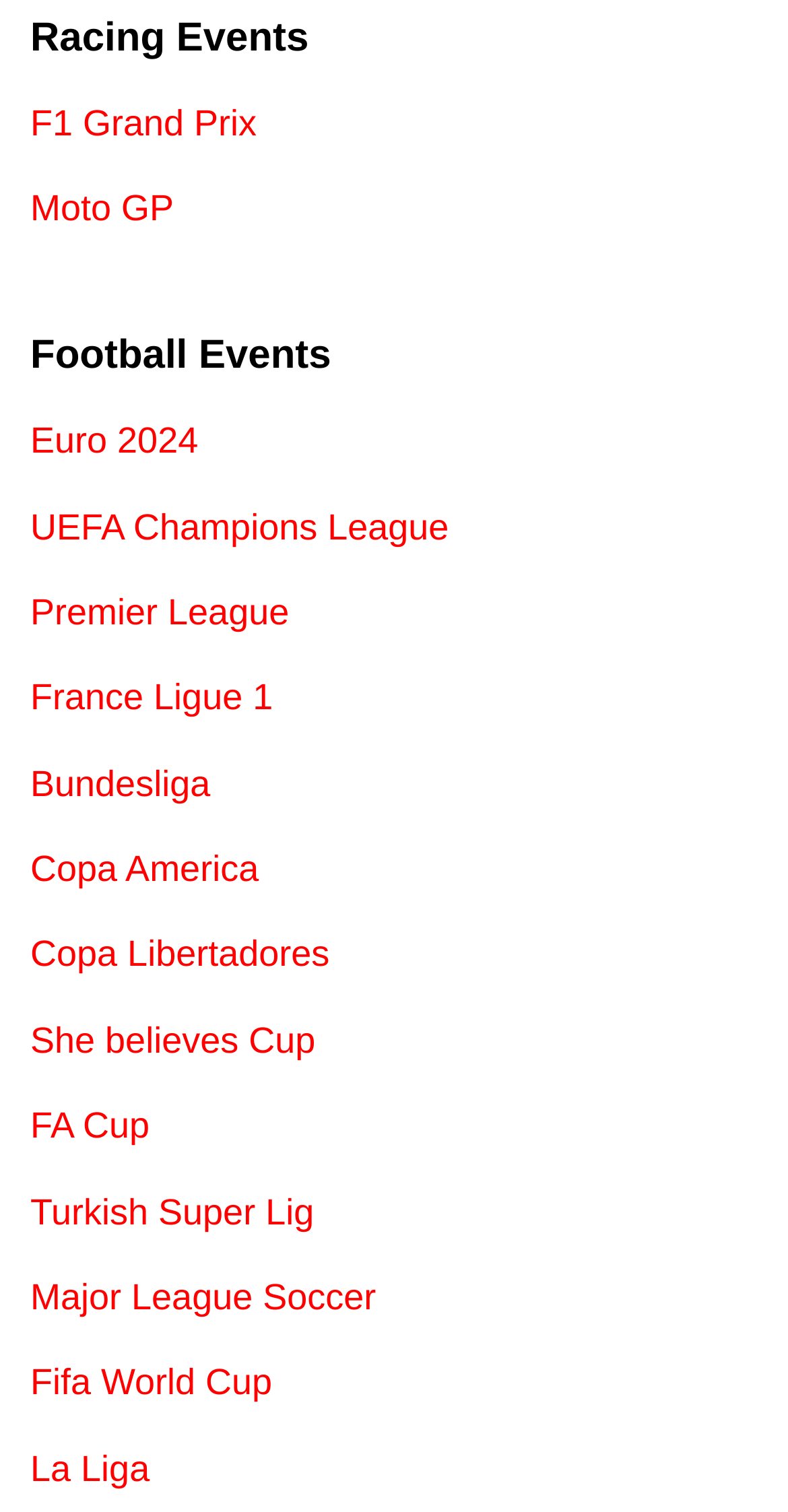Respond with a single word or short phrase to the following question: 
How many links are there under 'Football Events'?

11